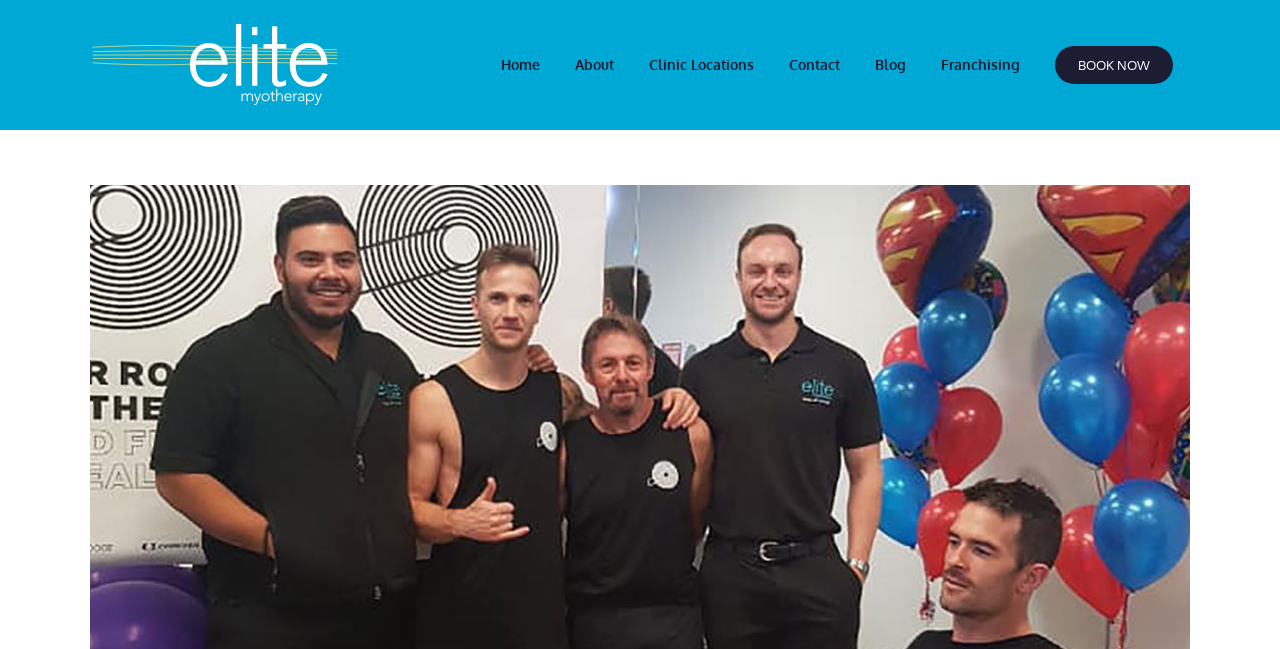Provide a brief response to the question below using one word or phrase:
How many menu items are in the main menu?

7